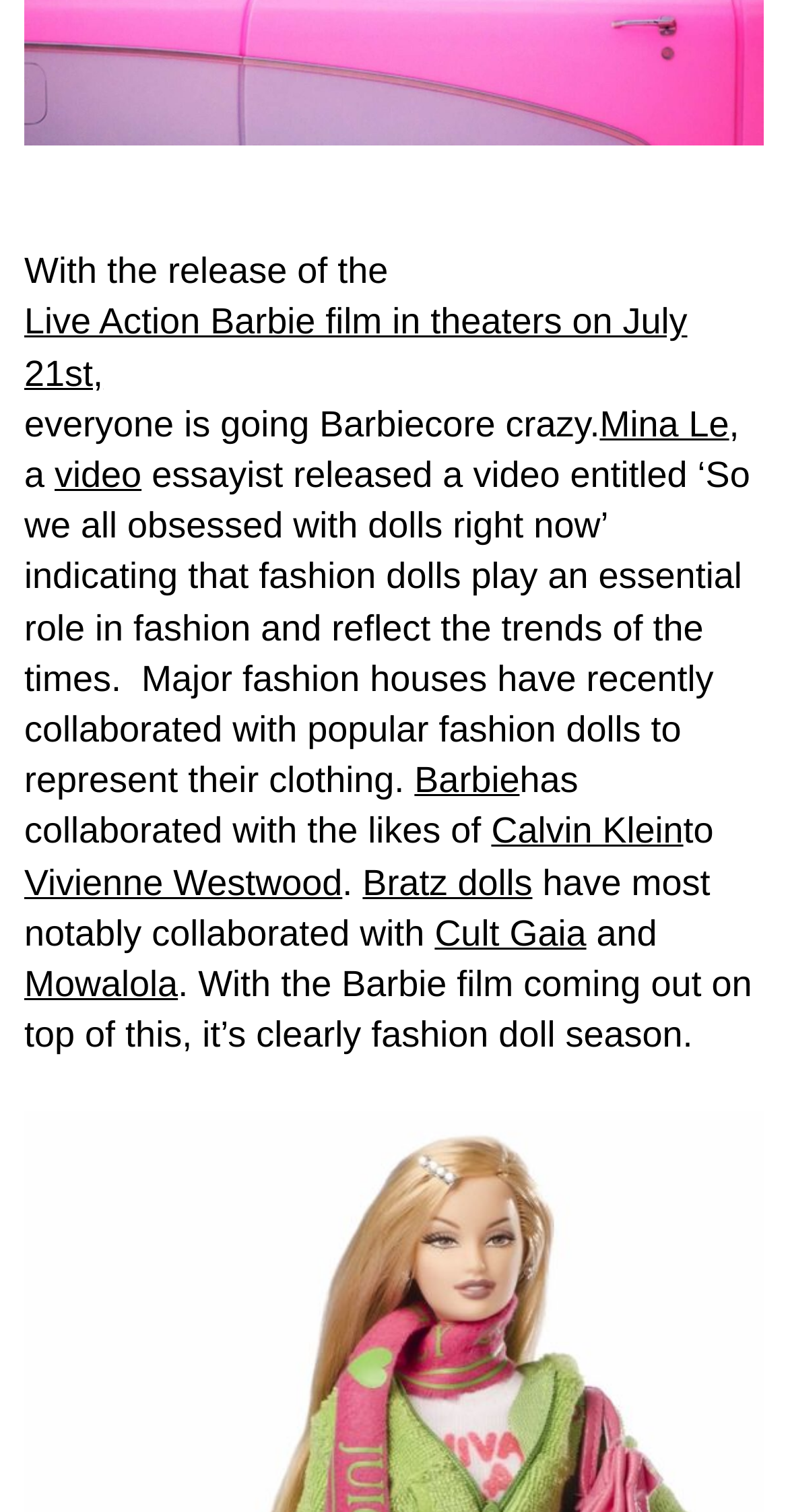Identify the bounding box coordinates of the clickable section necessary to follow the following instruction: "Click the logo". The coordinates should be presented as four float numbers from 0 to 1, i.e., [left, top, right, bottom].

None